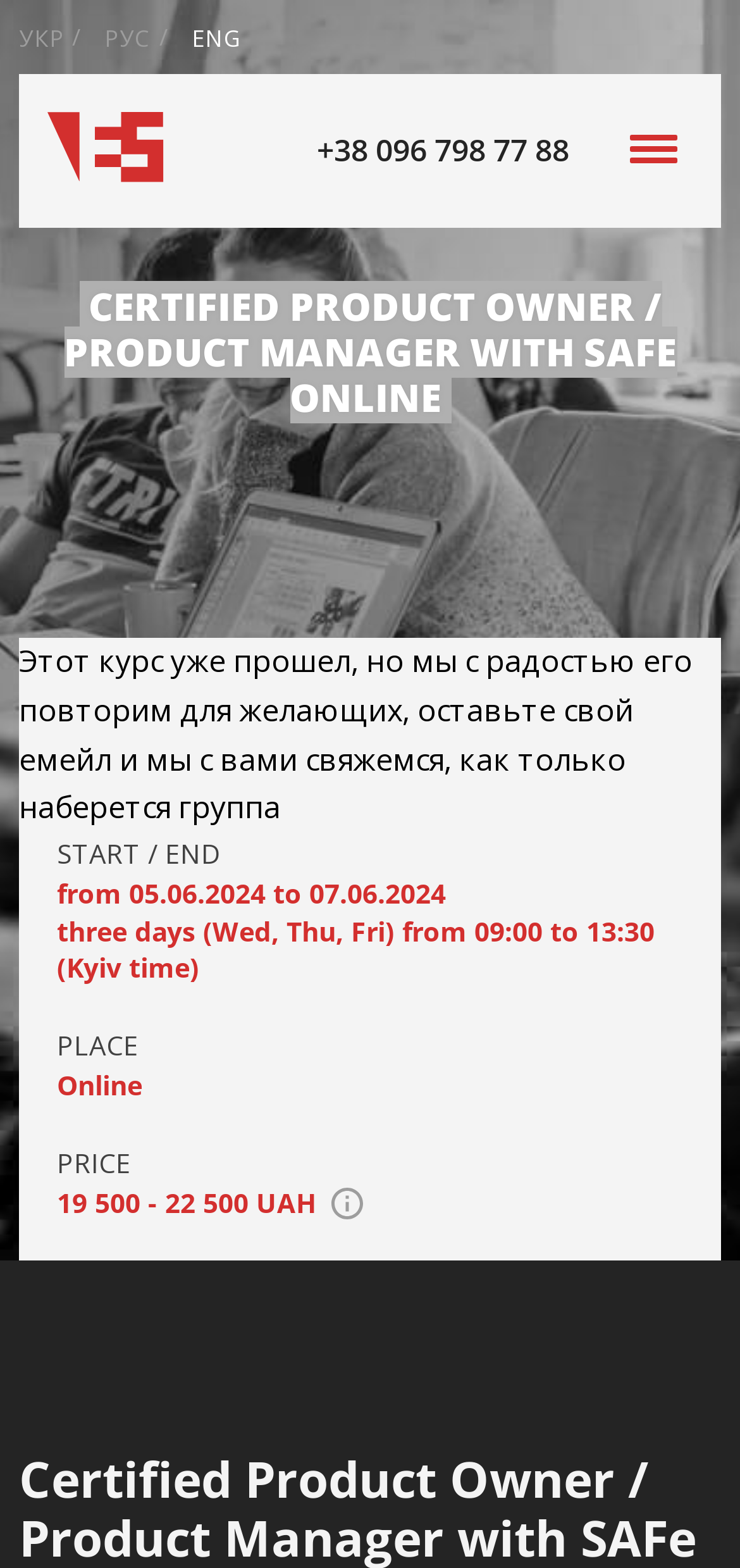What is the contact information provided on the webpage?
Use the image to answer the question with a single word or phrase.

+38 096 798 77 88